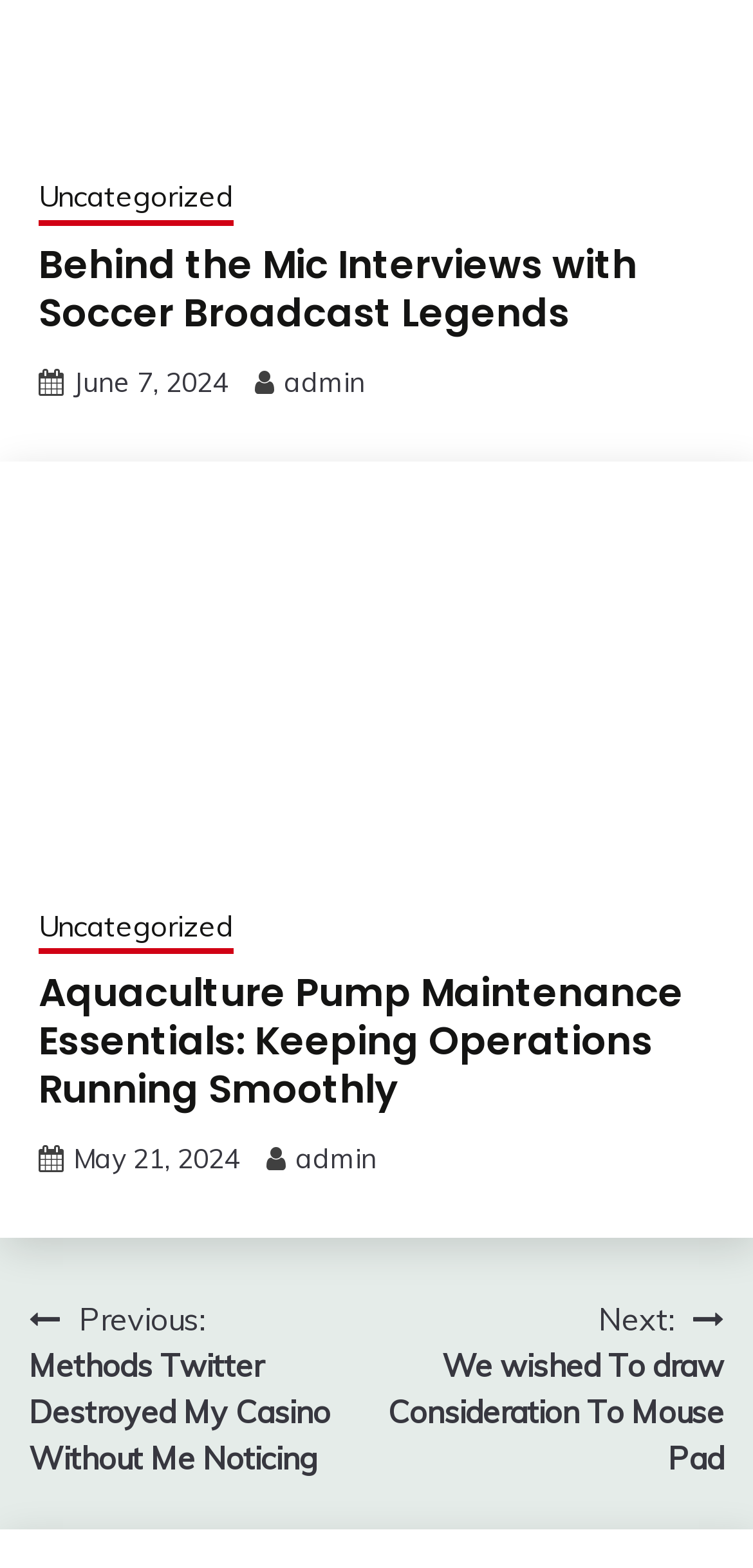Determine the coordinates of the bounding box for the clickable area needed to execute this instruction: "Click on the link to read the post from admin".

[0.377, 0.233, 0.485, 0.255]